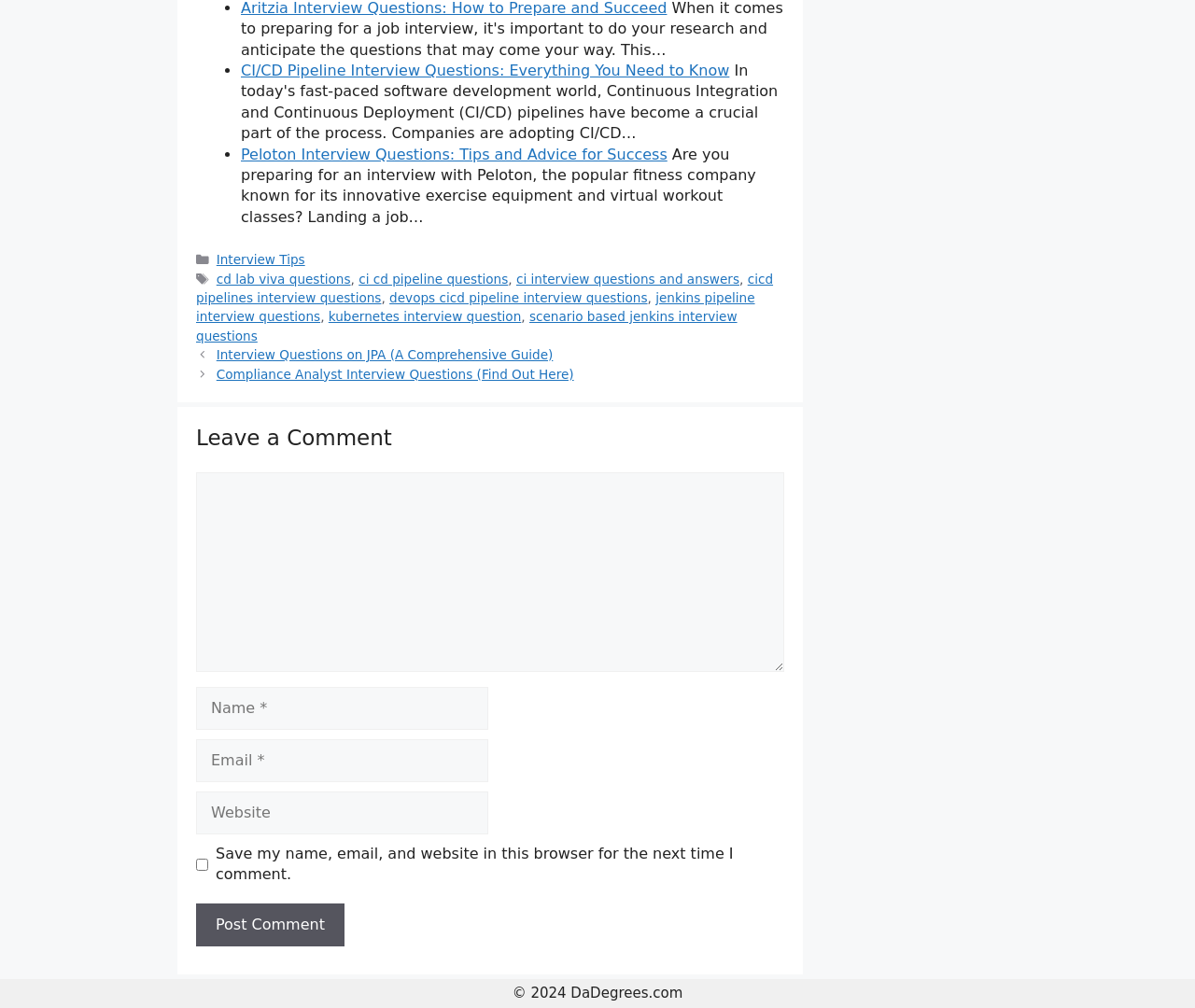Determine the bounding box coordinates of the clickable area required to perform the following instruction: "Click on the link to CI/CD Pipeline Interview Questions". The coordinates should be represented as four float numbers between 0 and 1: [left, top, right, bottom].

[0.202, 0.061, 0.61, 0.079]